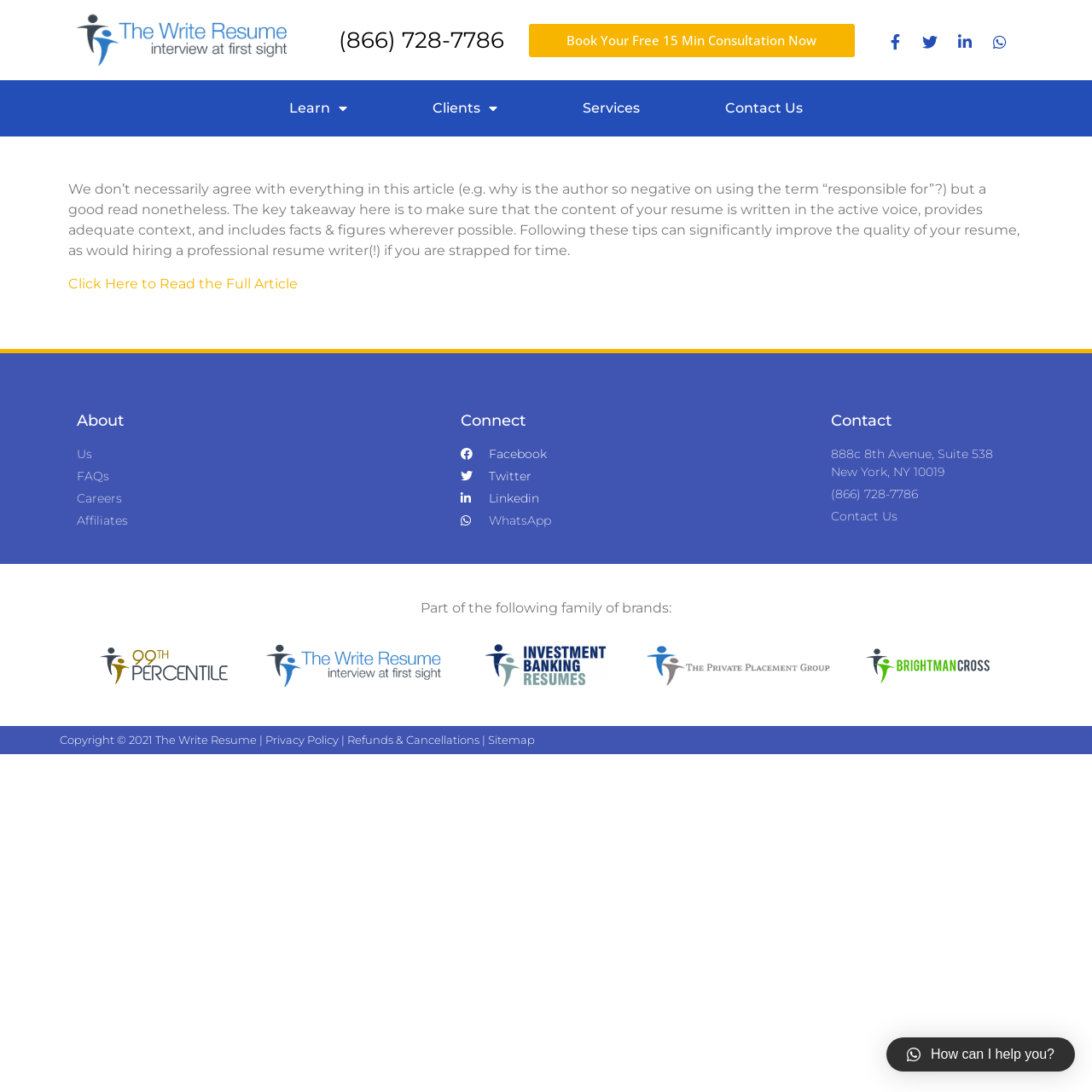Provide the bounding box coordinates of the HTML element this sentence describes: "Us".

[0.07, 0.408, 0.406, 0.424]